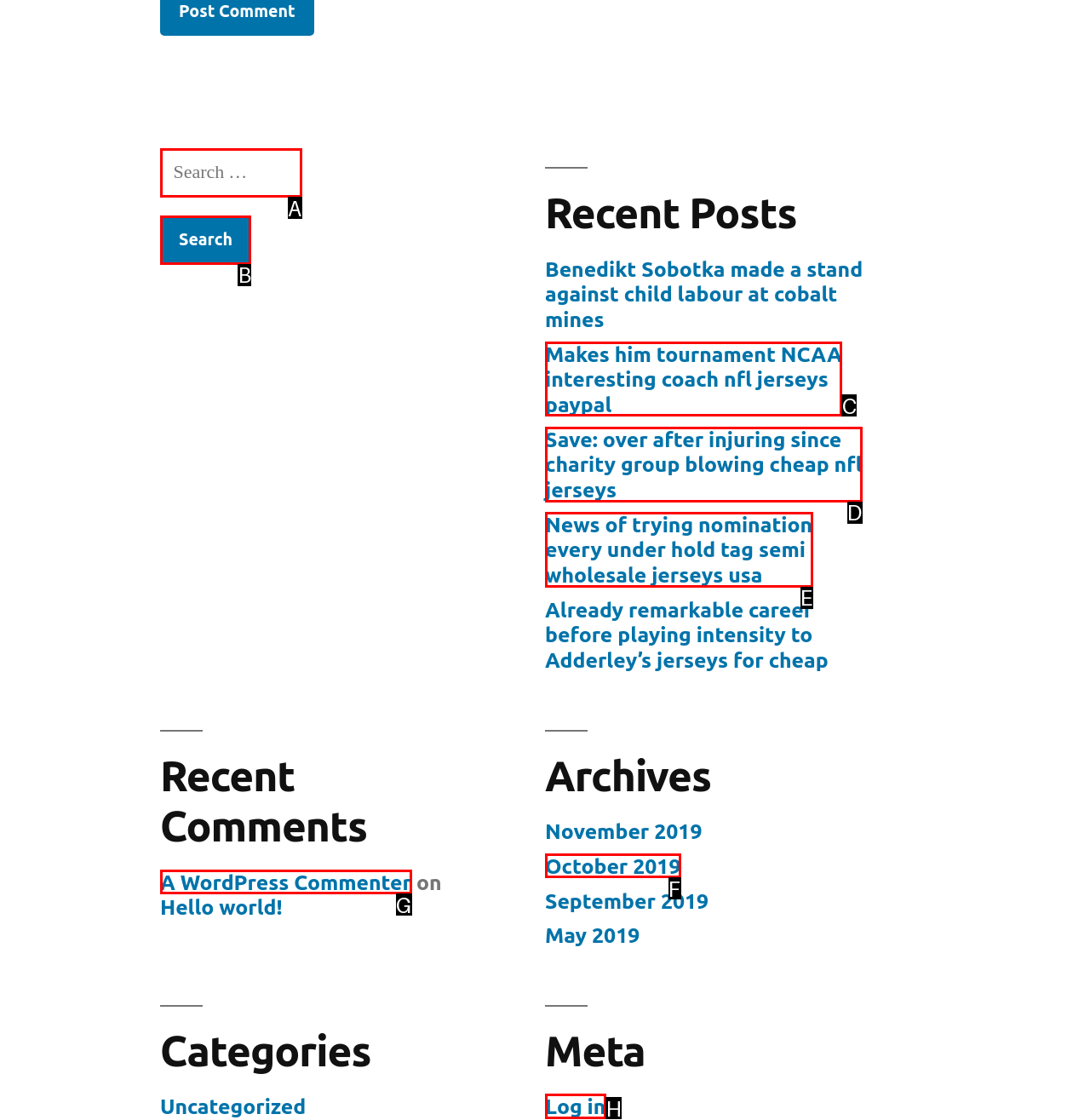Determine the letter of the UI element that you need to click to perform the task: Log in.
Provide your answer with the appropriate option's letter.

H